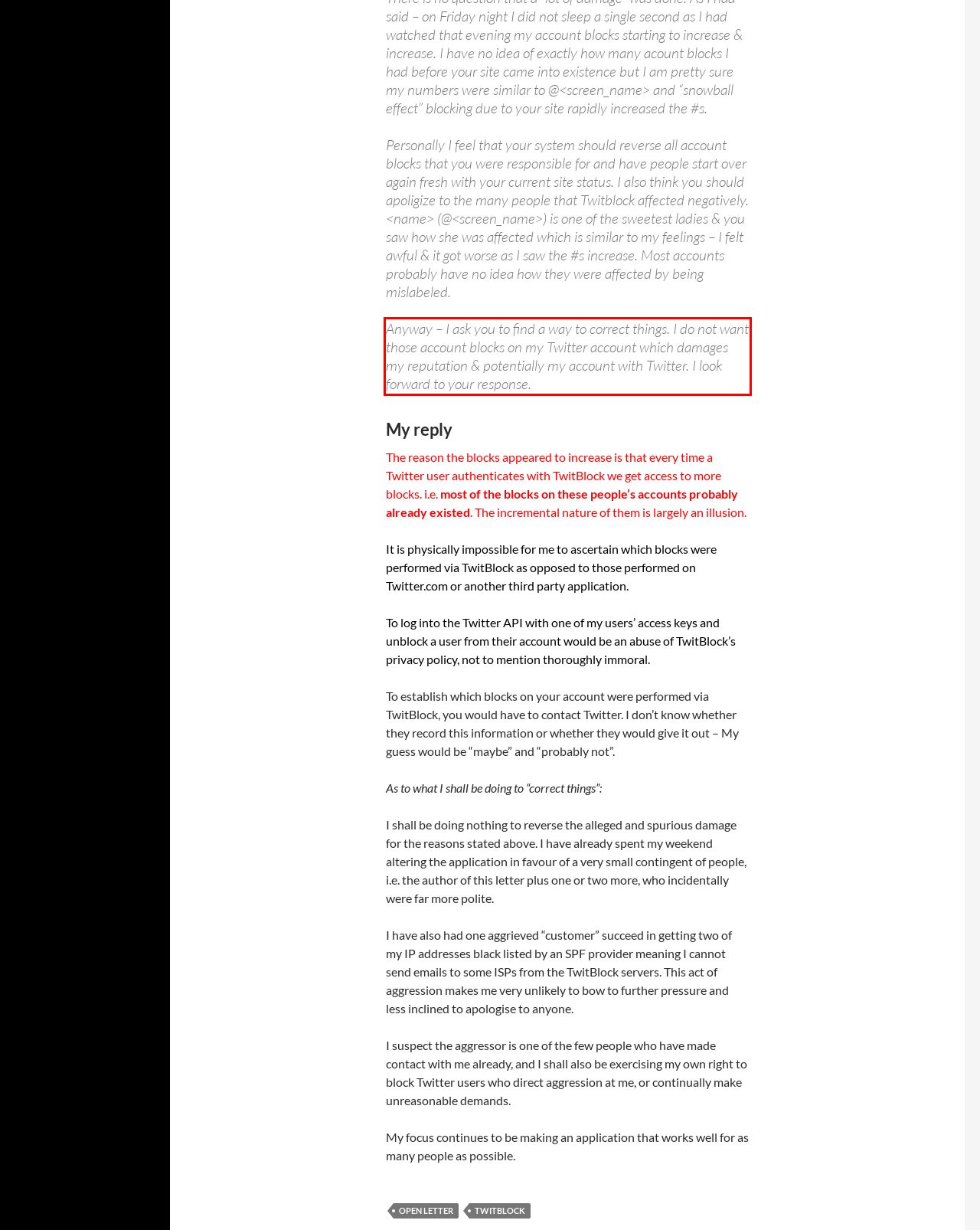Examine the webpage screenshot and use OCR to obtain the text inside the red bounding box.

Anyway – I ask you to find a way to correct things. I do not want those account blocks on my Twitter account which damages my reputation & potentially my account with Twitter. I look forward to your response.